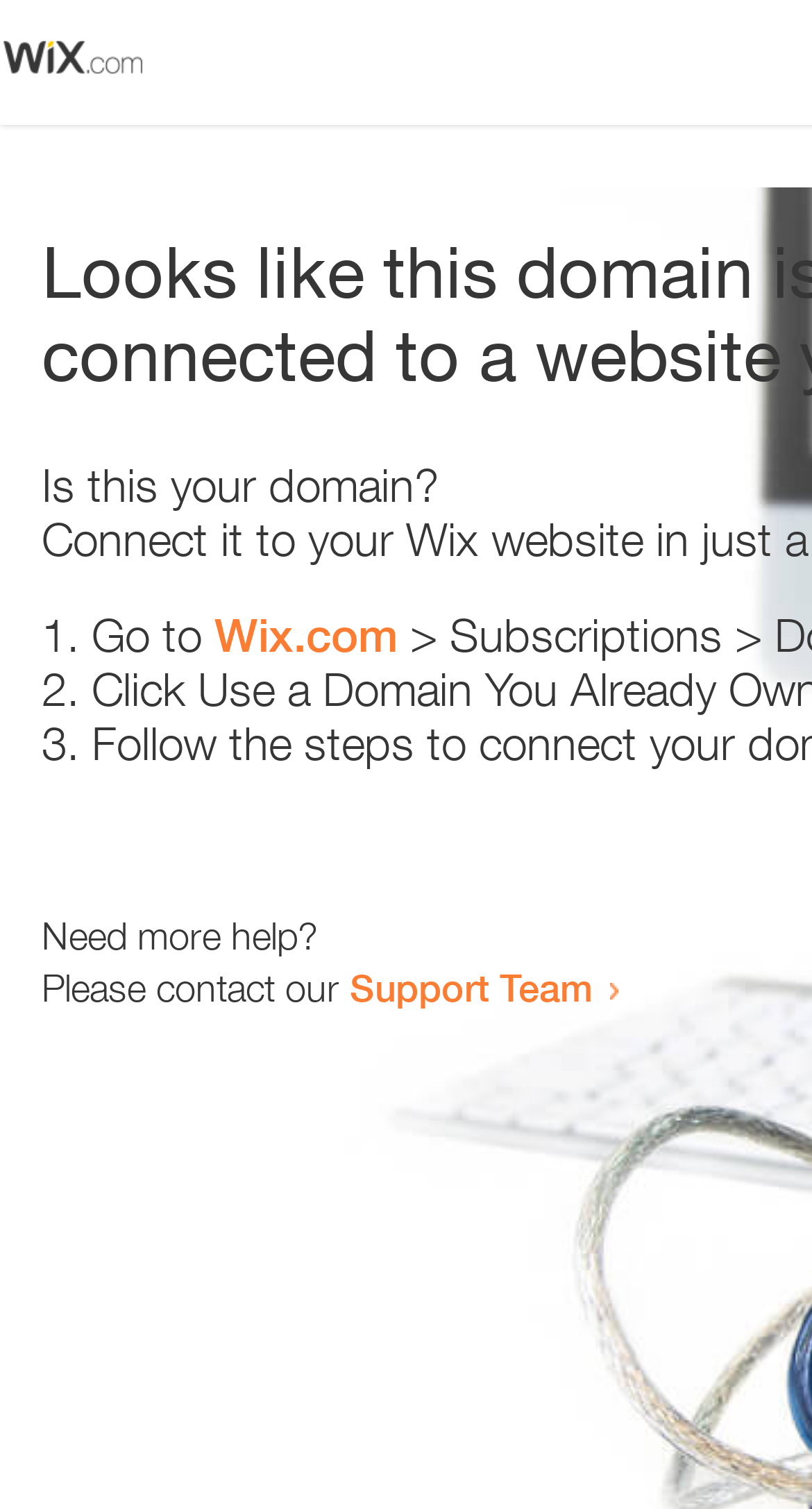How many list markers are present?
Look at the screenshot and give a one-word or phrase answer.

3